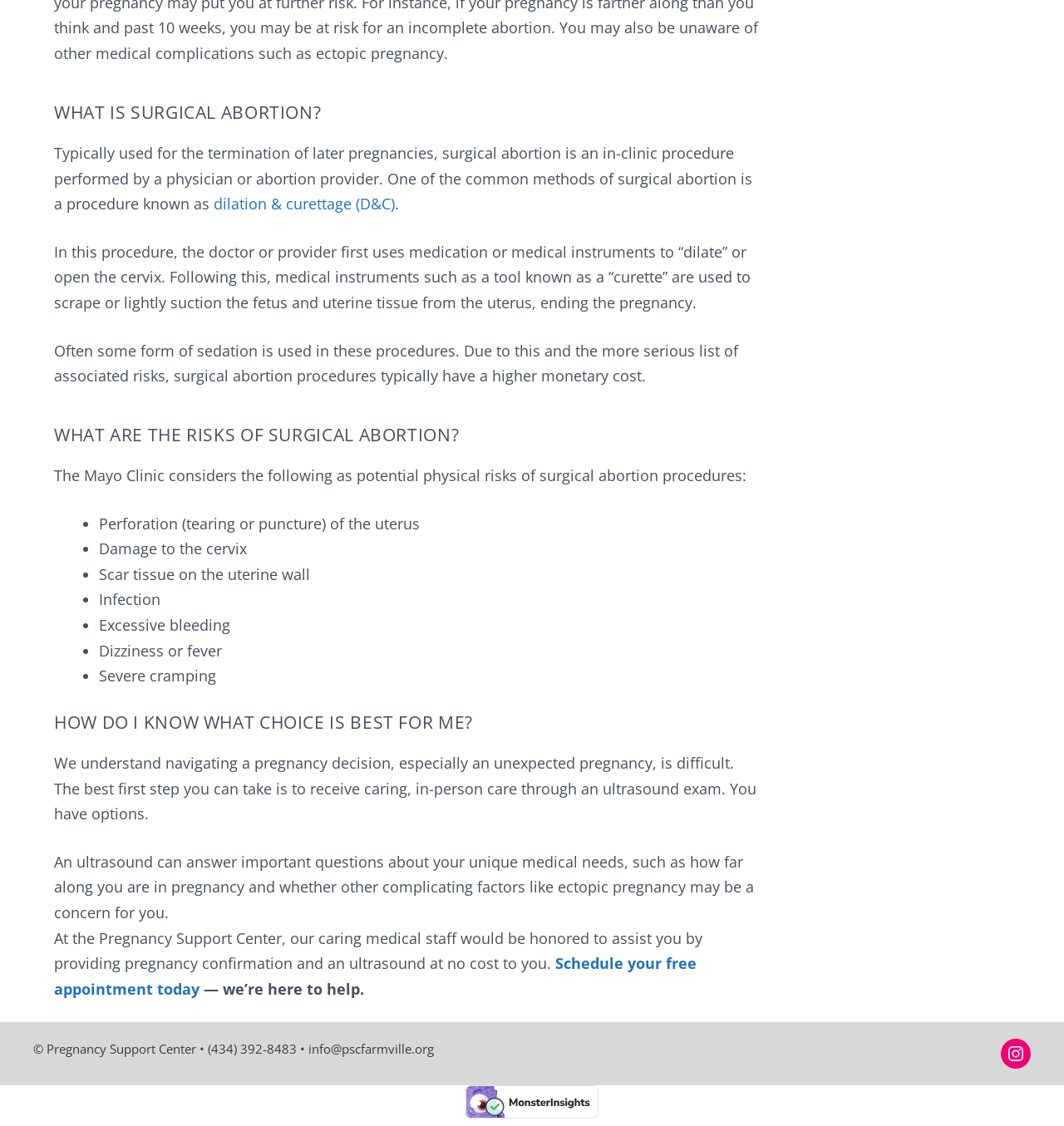What is surgical abortion?
Using the image, provide a concise answer in one word or a short phrase.

in-clinic procedure